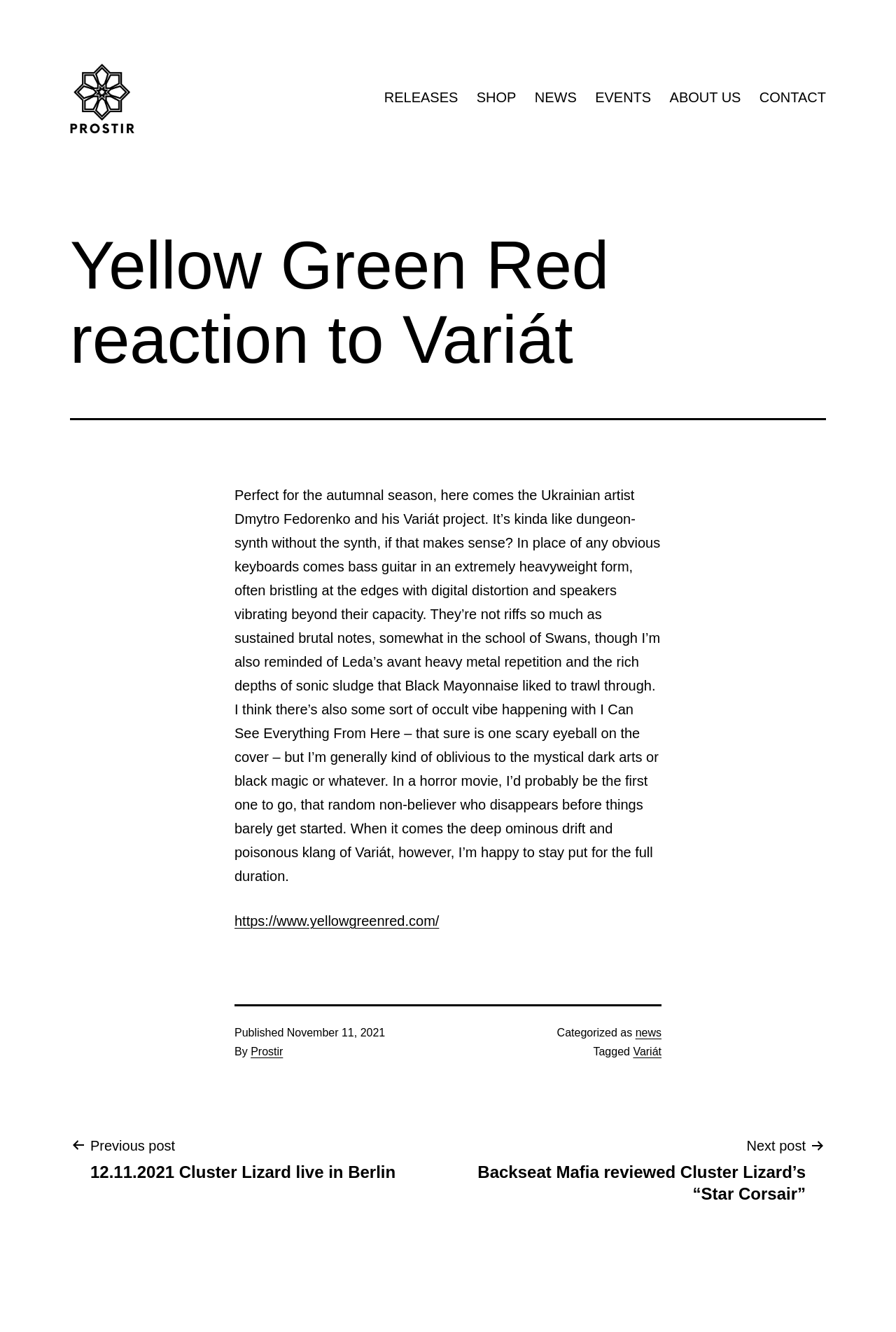Identify the bounding box of the UI component described as: "ABOUT US".

[0.737, 0.06, 0.837, 0.086]